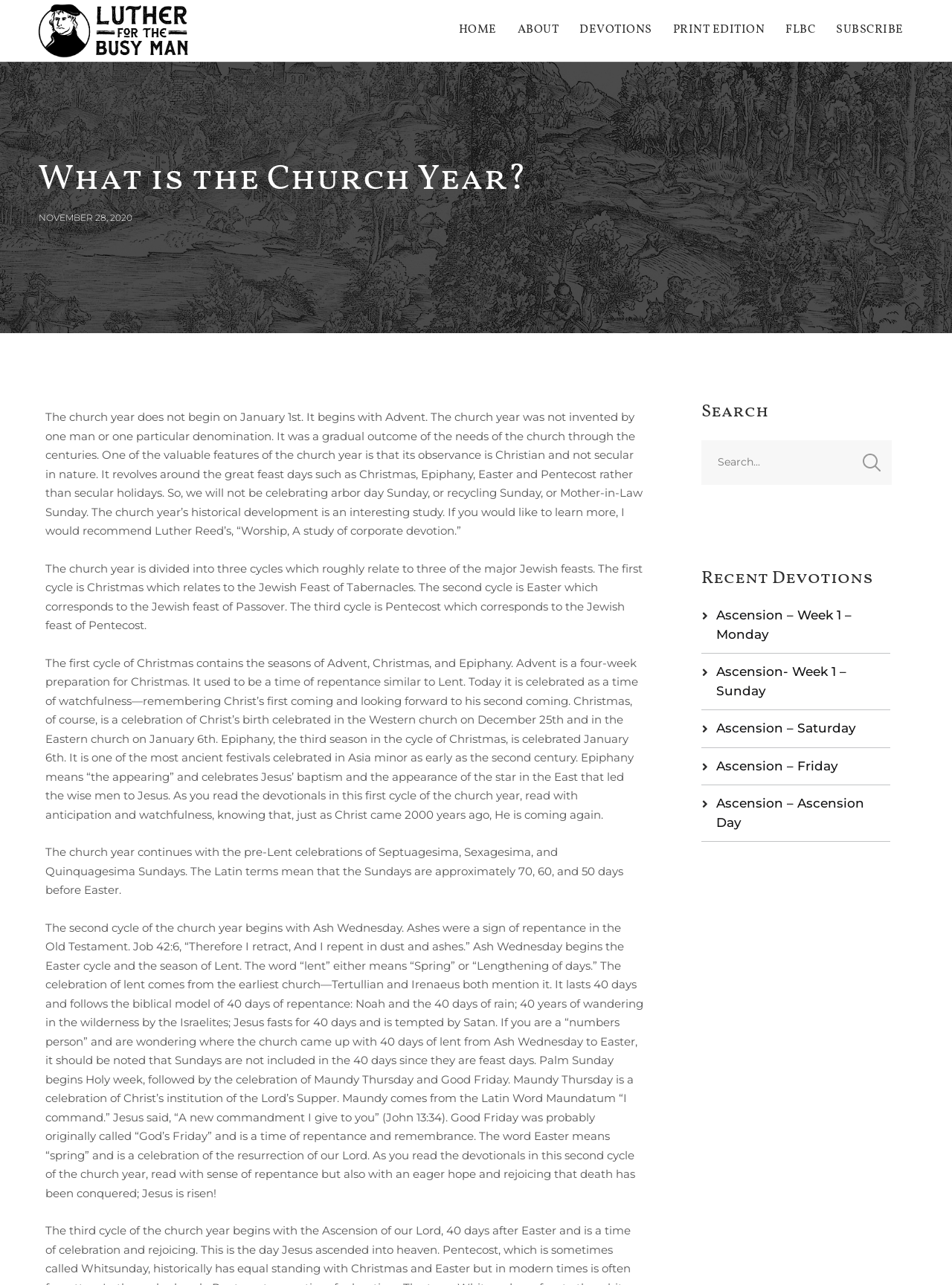Given the content of the image, can you provide a detailed answer to the question?
What is the date of the article?

I found the date of the article by looking at the StaticText element with the text 'NOVEMBER 28, 2020', which is likely to be the publication date of the article.